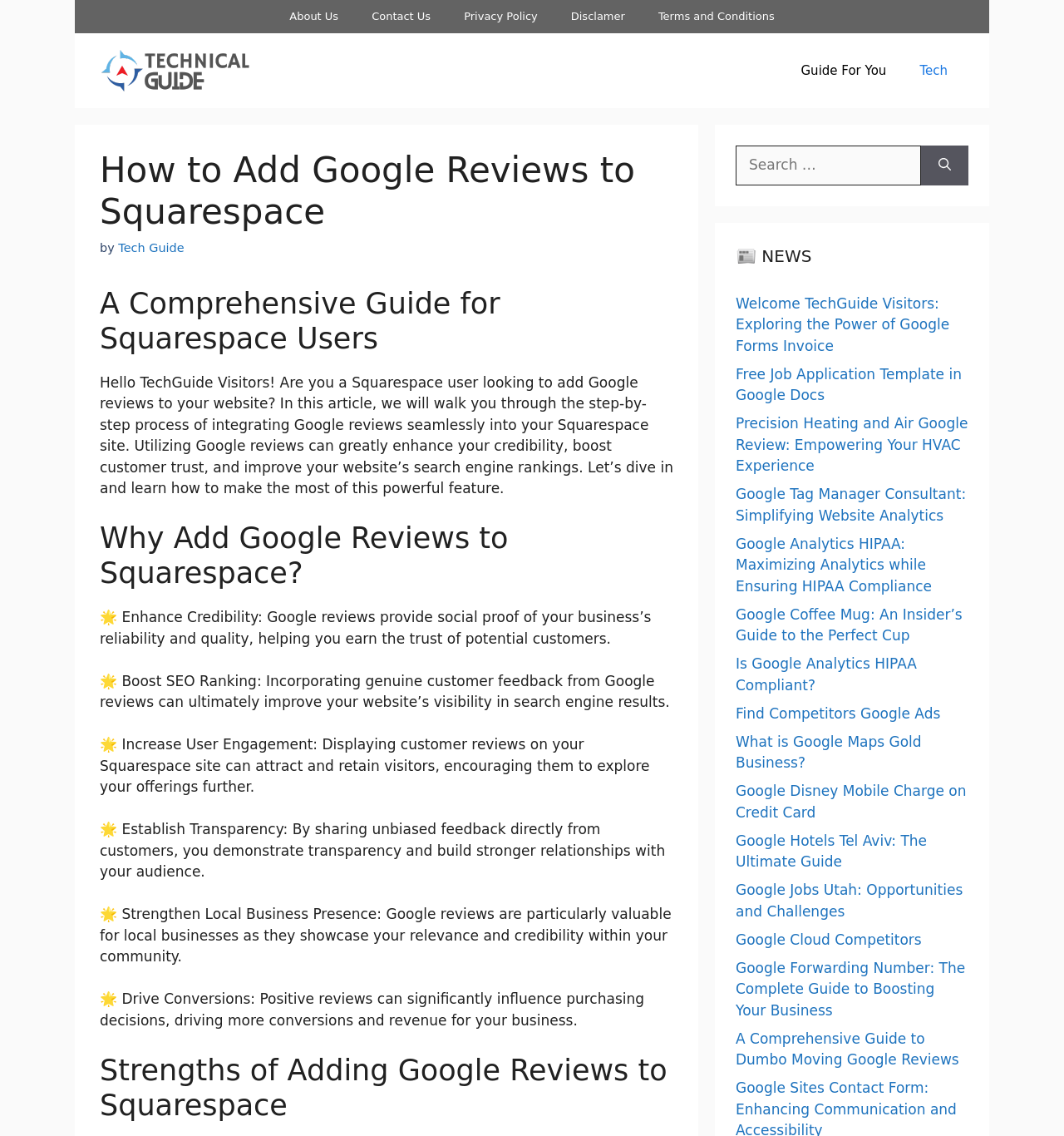Please identify and generate the text content of the webpage's main heading.

How to Add Google Reviews to Squarespace